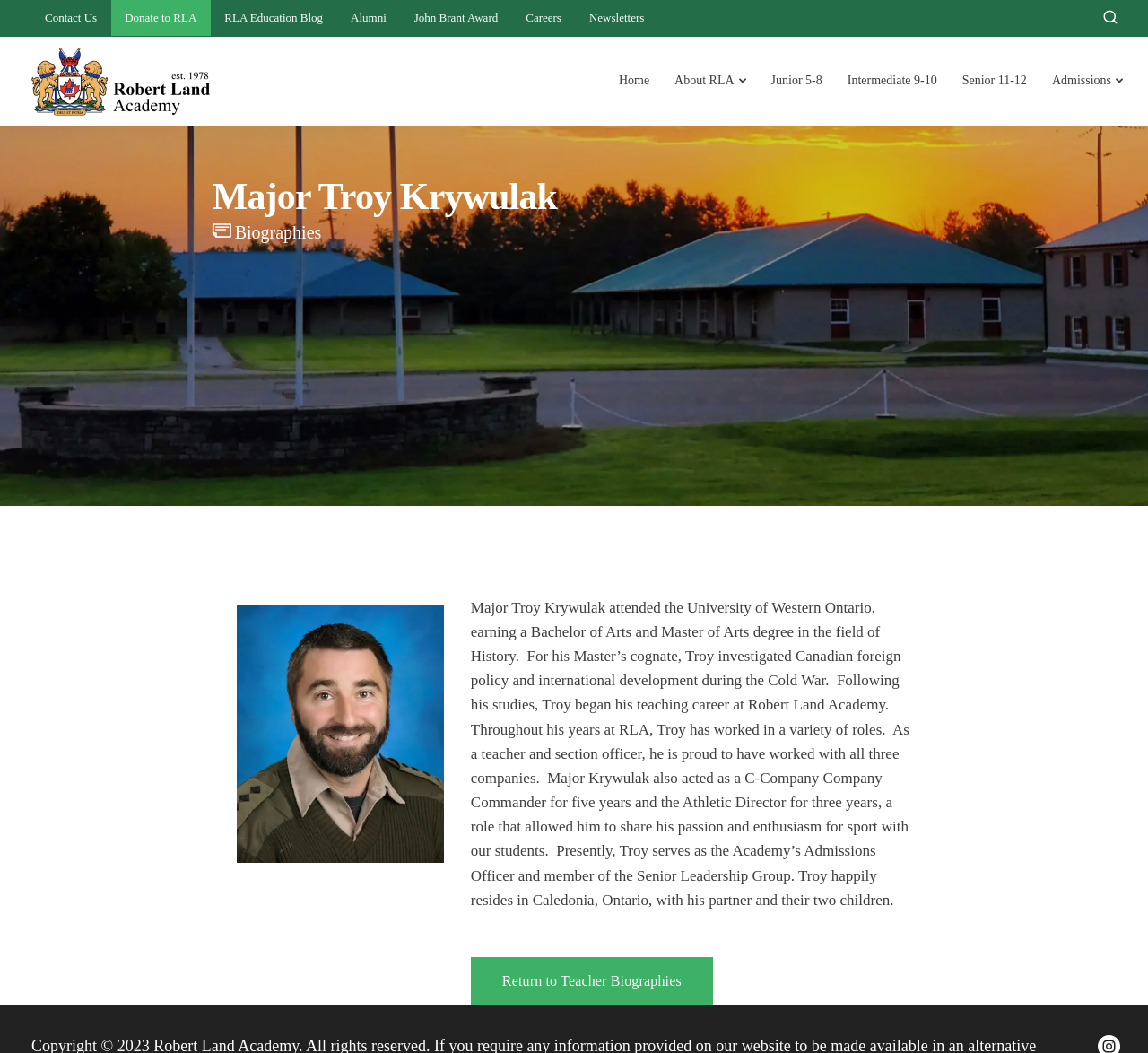Find the bounding box coordinates of the clickable area that will achieve the following instruction: "Learn about Admissions".

[0.905, 0.043, 0.989, 0.11]